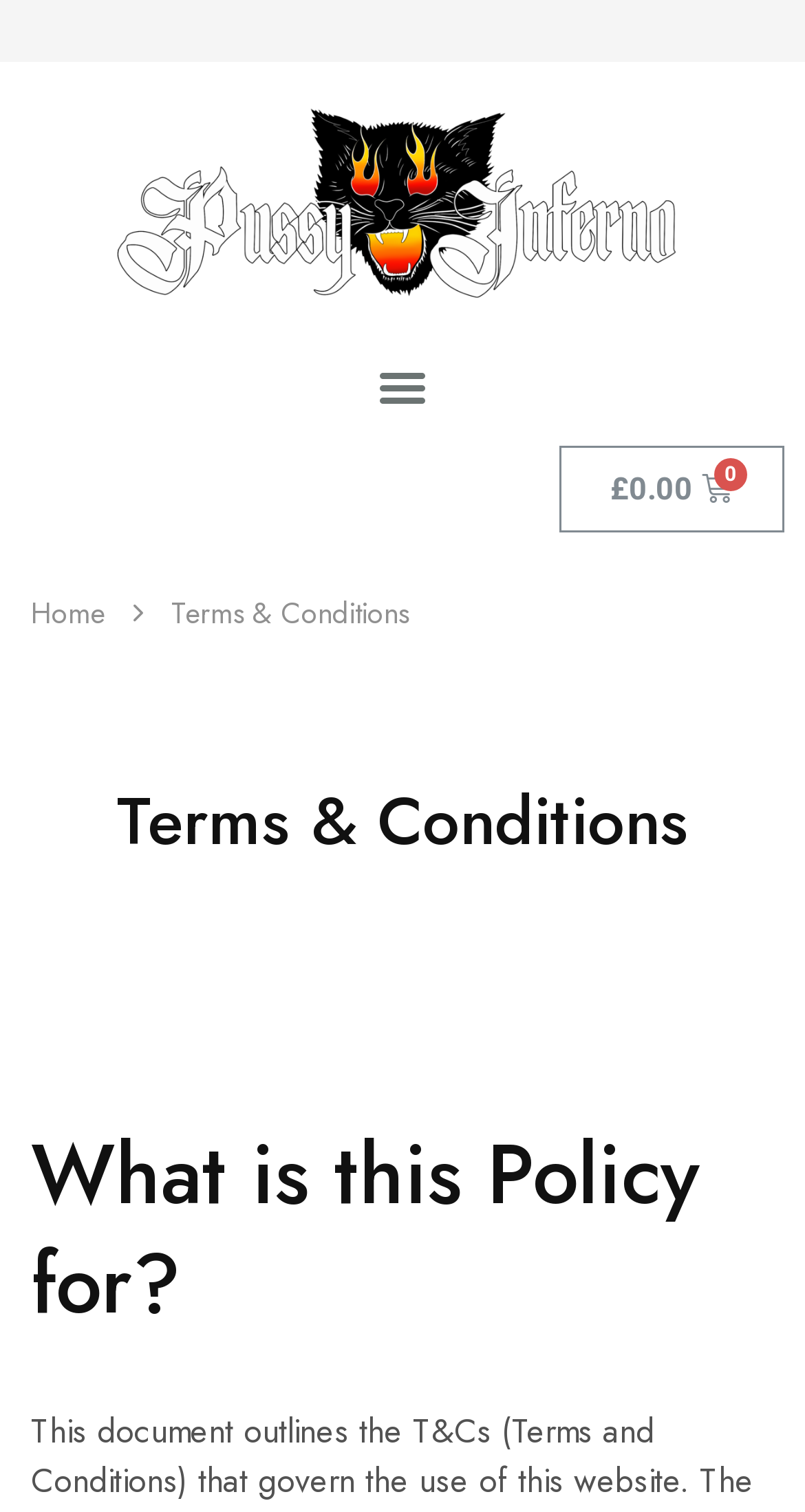Where can I find the home page?
Based on the screenshot, give a detailed explanation to answer the question.

I found a link with the text 'Home' which is likely to take me to the home page of the website.